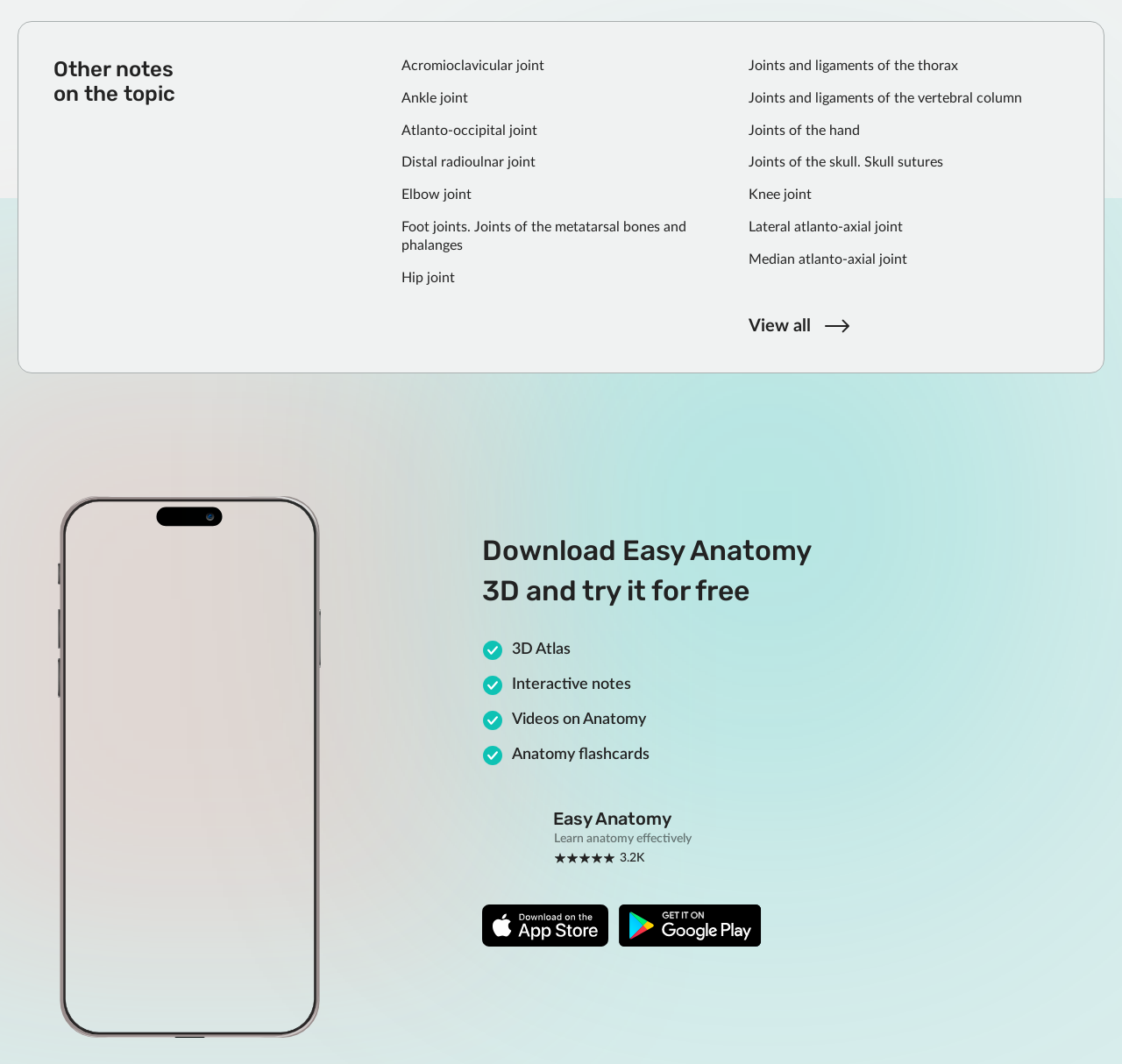What is the name of the app?
From the image, respond using a single word or phrase.

Easy Anatomy 3D